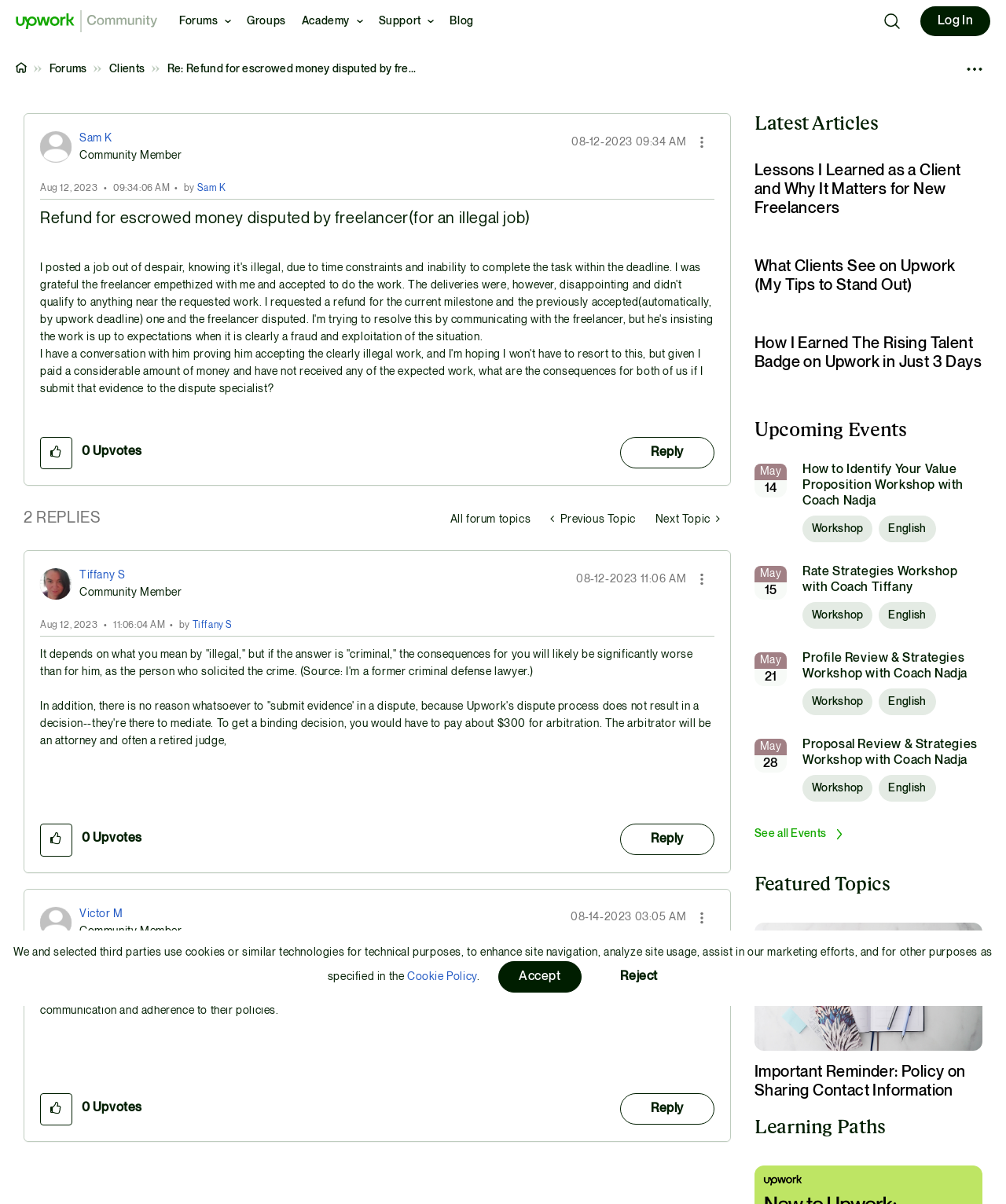Determine the bounding box coordinates of the clickable element to complete this instruction: "Enter email address to subscribe". Provide the coordinates in the format of four float numbers between 0 and 1, [left, top, right, bottom].

None